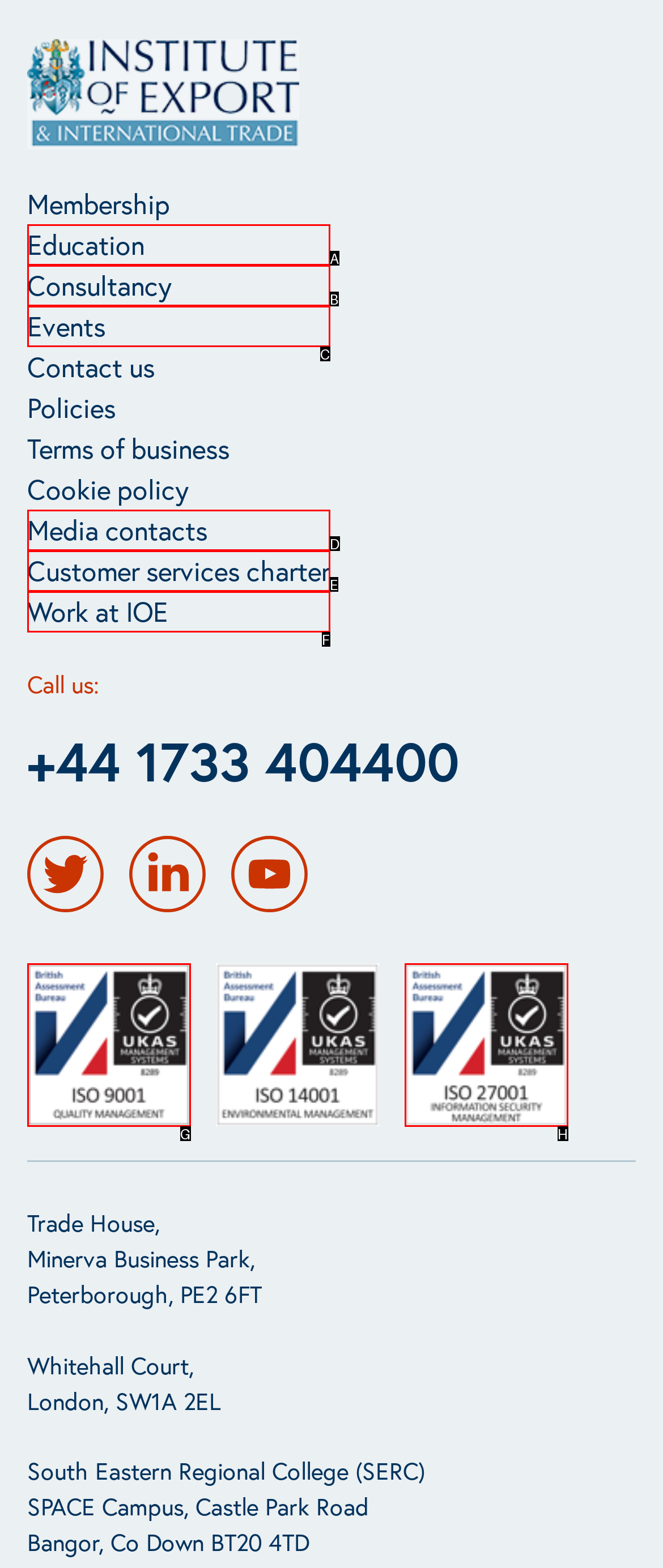Identify the option that corresponds to the description: Customer services charter 
Provide the letter of the matching option from the available choices directly.

E